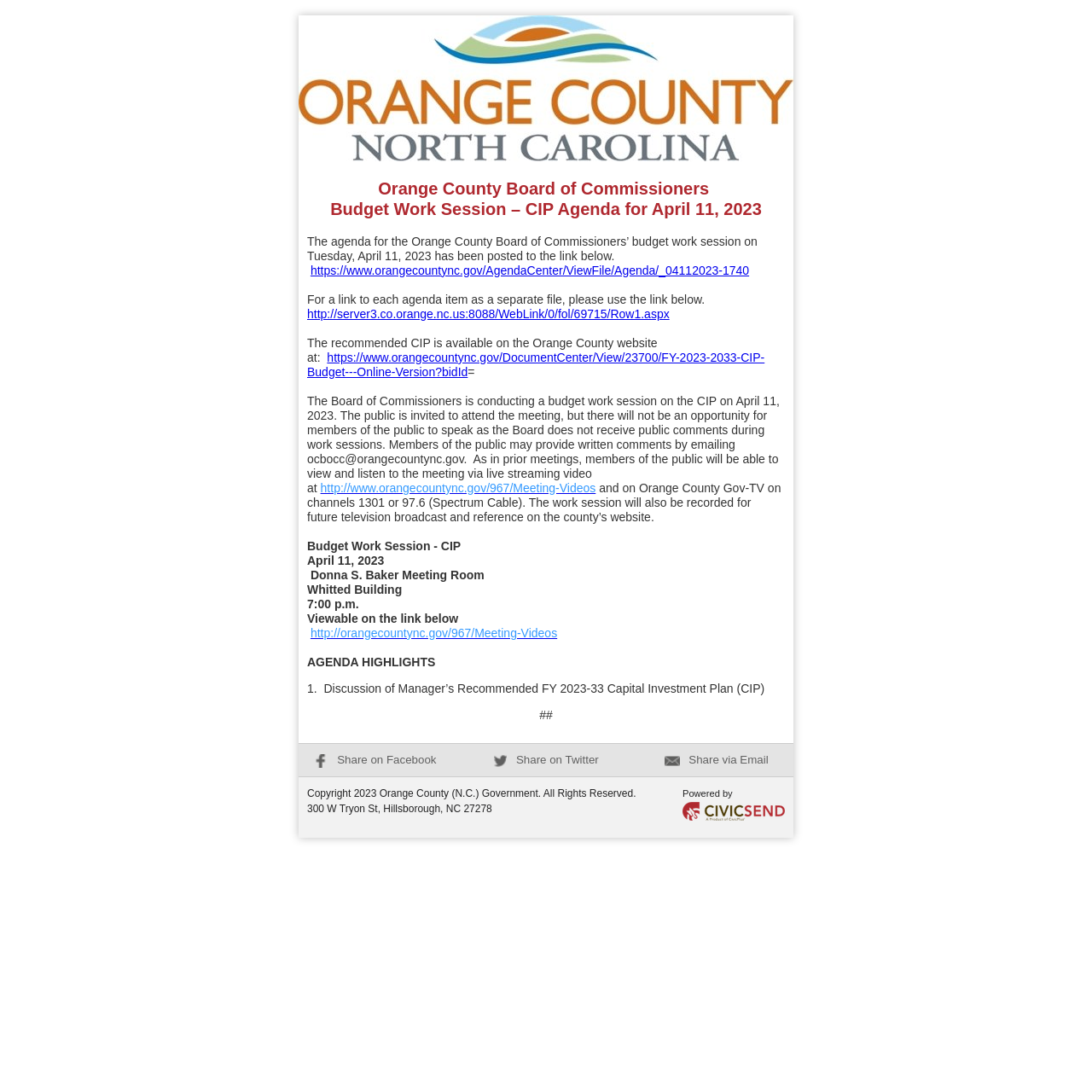Please identify the bounding box coordinates of the region to click in order to complete the task: "View the meeting via live streaming video". The coordinates must be four float numbers between 0 and 1, specified as [left, top, right, bottom].

[0.293, 0.44, 0.546, 0.453]